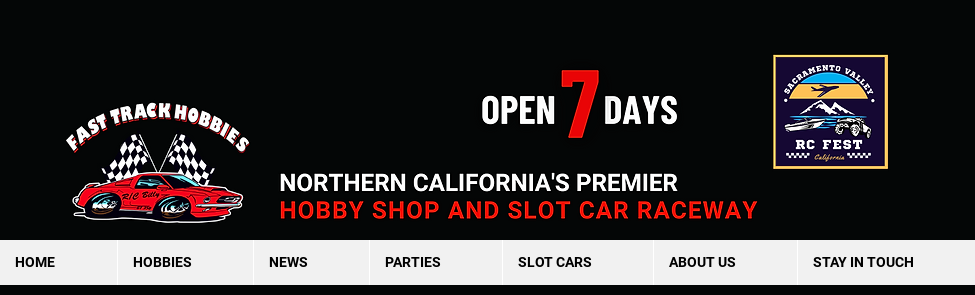Answer the question in a single word or phrase:
How many days is the business open?

7 days